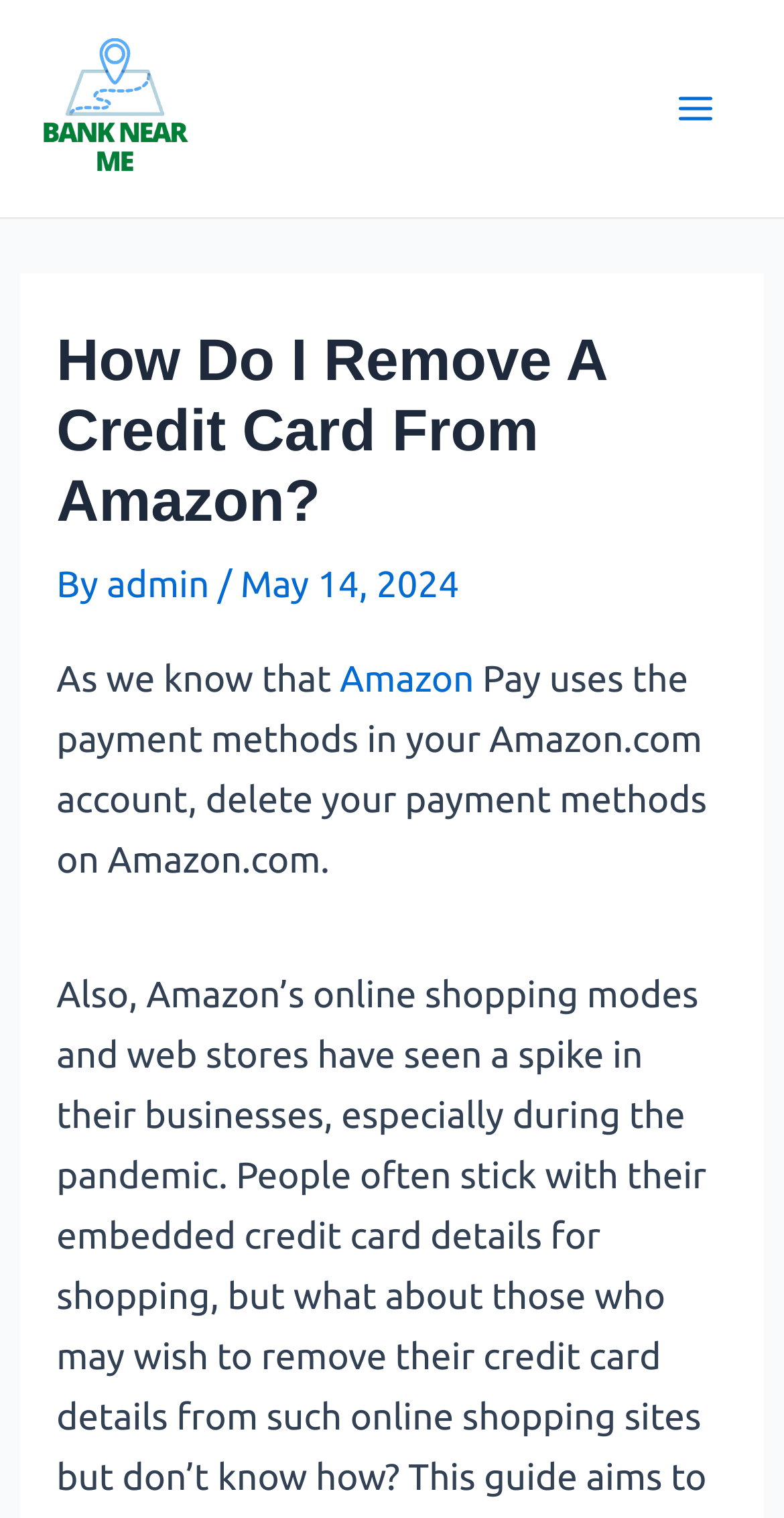Identify the bounding box of the HTML element described here: "alt="Bank Near Me Logo"". Provide the coordinates as four float numbers between 0 and 1: [left, top, right, bottom].

[0.051, 0.056, 0.244, 0.083]